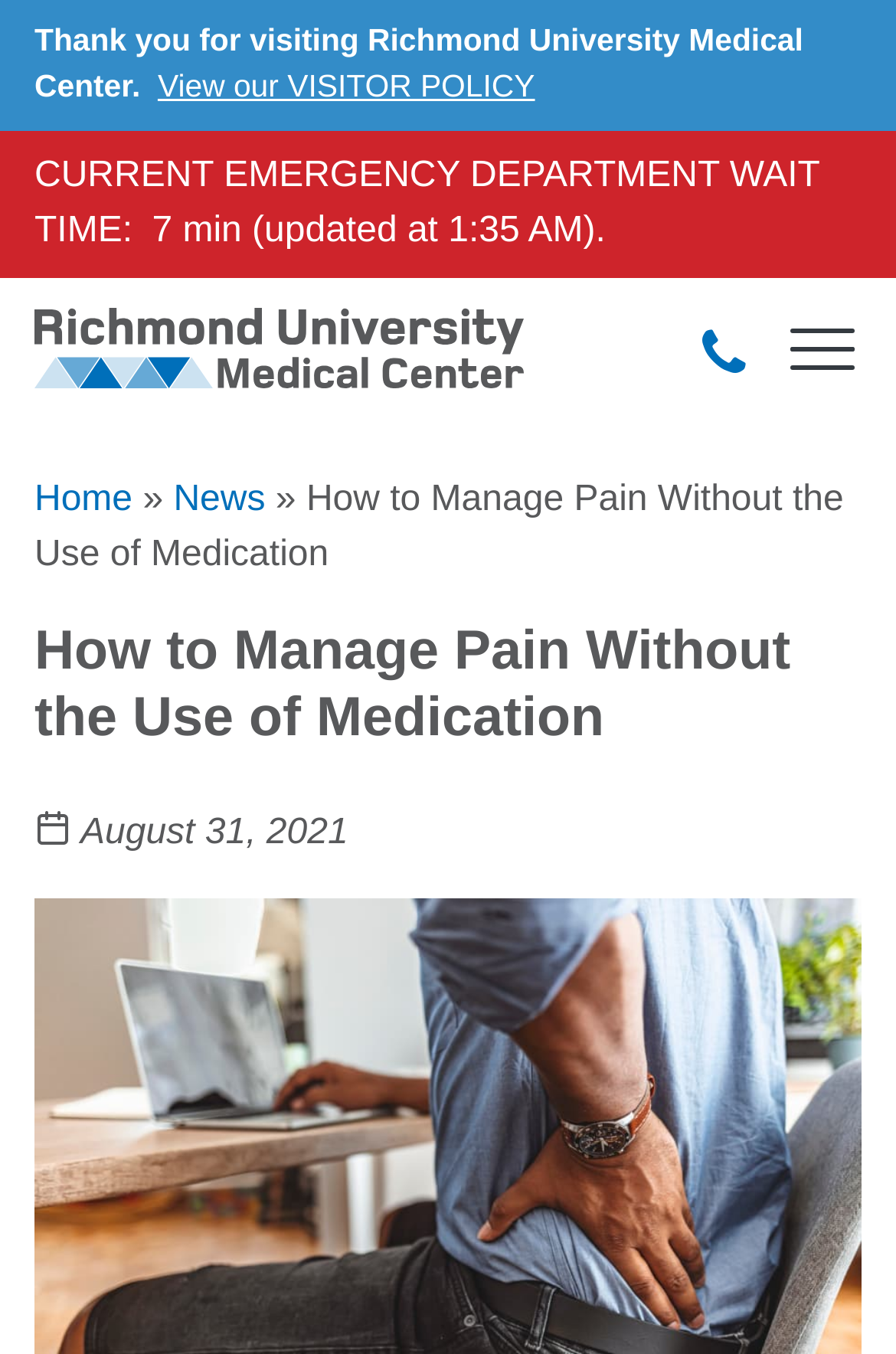Determine the bounding box for the UI element described here: "HPR Source Code".

None